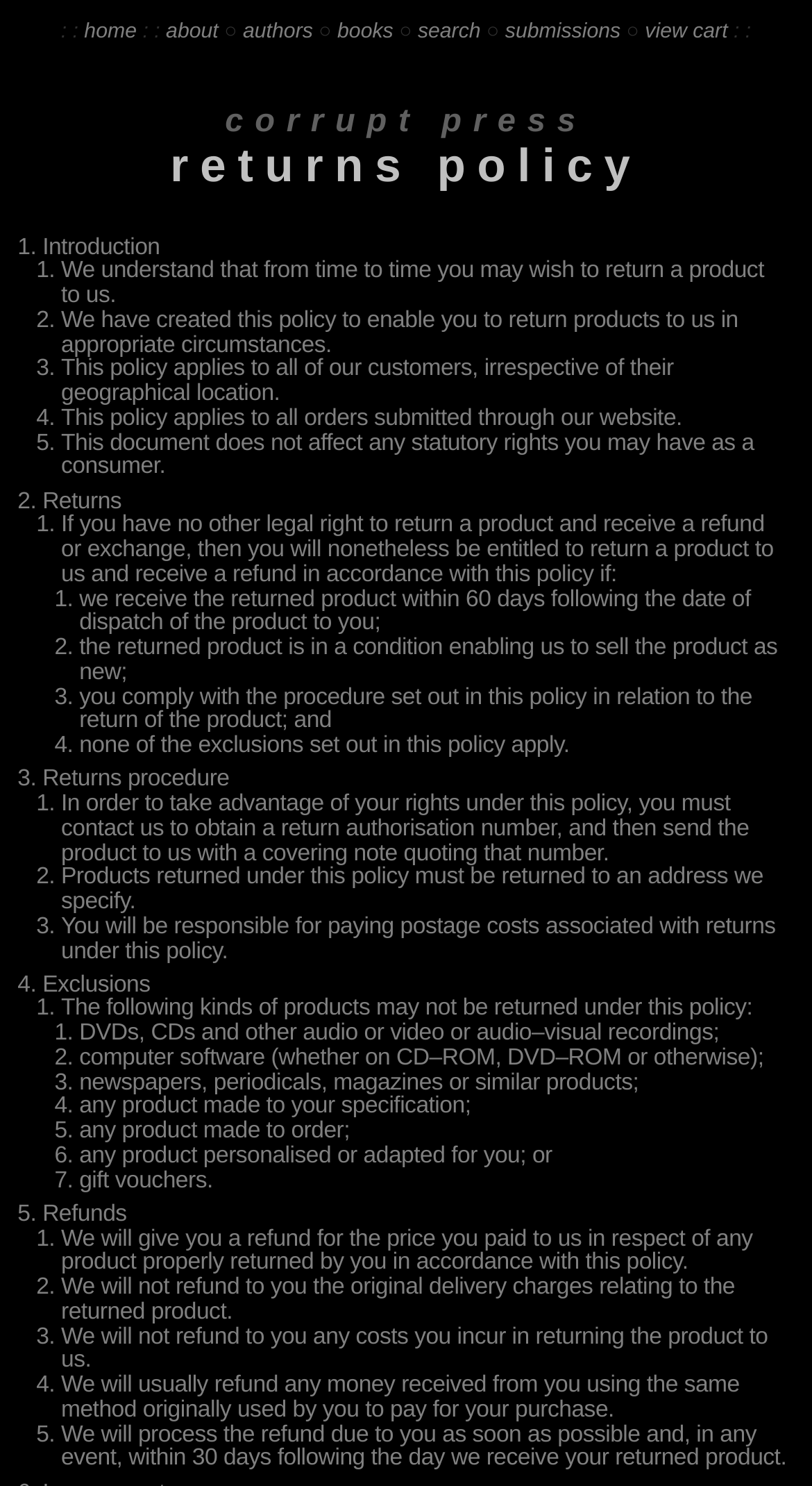Please determine the bounding box coordinates for the UI element described here. Use the format (top-left x, top-left y, bottom-right x, bottom-right y) with values bounded between 0 and 1: view cart

[0.794, 0.014, 0.896, 0.03]